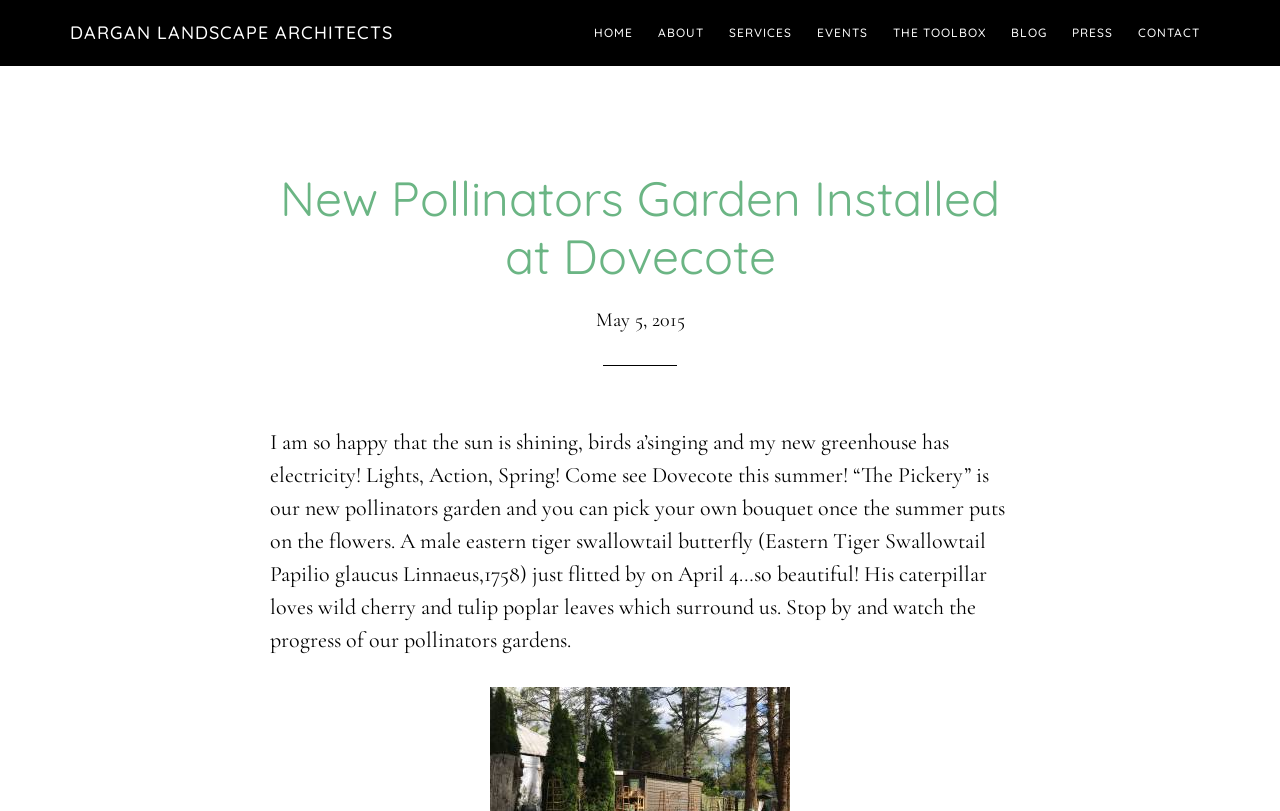Generate the text content of the main heading of the webpage.

New Pollinators Garden Installed at Dovecote